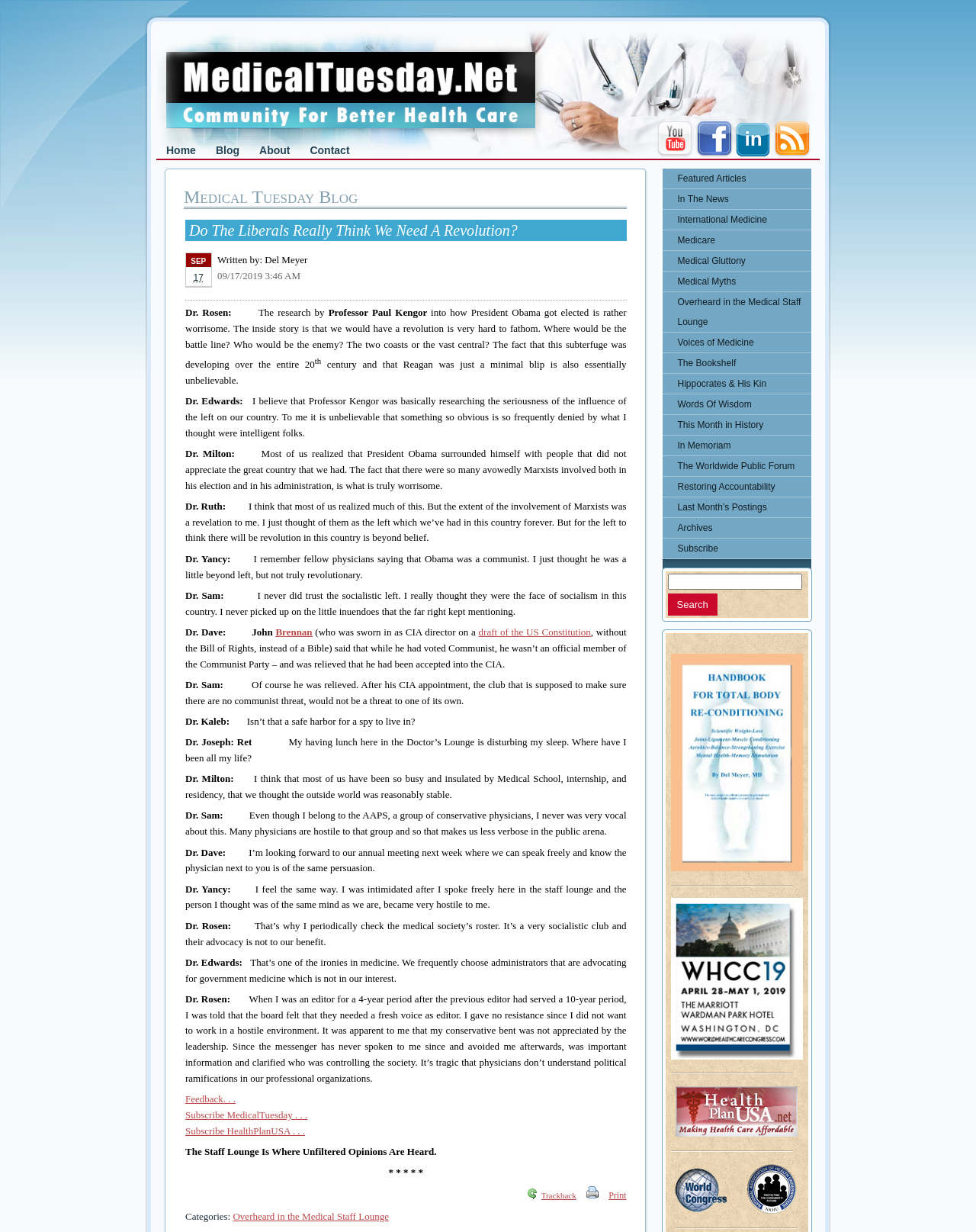How many categories are listed at the bottom of the page?
Using the image, answer in one word or phrase.

1